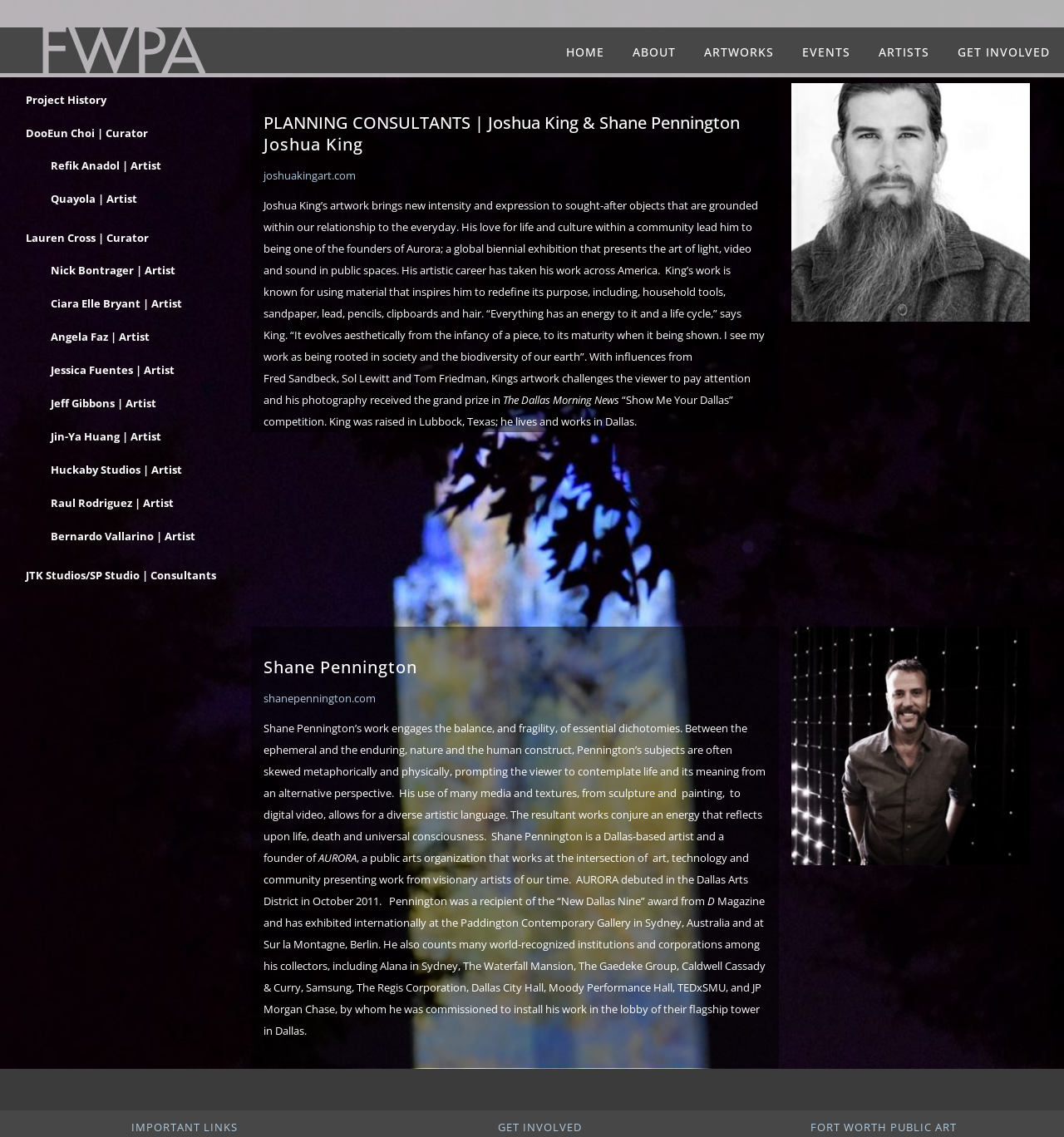Write a detailed summary of the webpage, including text, images, and layout.

The webpage is about Fort Worth Public Art and Planning Consultants. At the top, there are multiple logo images aligned horizontally. Below the logos, there is a navigation menu with links to different sections of the website, including HOME, ABOUT, ARTWORKS, EVENTS, ARTISTS, and GET INVOLVED.

On the left side of the page, there are links to specific projects, including Project History, and links to individual artists and curators, such as DooEun Choi, Refik Anadol, and Lauren Cross. These links are arranged vertically, with the project history link at the top and the artist links below.

In the main content area, there are two sections, one for Joshua King and one for Shane Pennington, both planning consultants. Each section has a heading with the consultant's name, followed by a brief description of their work and artistic philosophy. The descriptions are accompanied by links to their personal websites.

The Joshua King section describes his artwork, which redefines the purpose of everyday objects, and mentions his influences and awards. The Shane Pennington section describes his work, which explores the balance between ephemeral and enduring elements, and mentions his use of diverse media and textures.

At the bottom of the page, there are three columns of links, labeled IMPORTANT LINKS, GET INVOLVED, and FORT WORTH PUBLIC ART. These links provide additional resources and ways to engage with the organization.

Throughout the page, there are several images, including logos, artwork, and possibly portraits of the consultants.